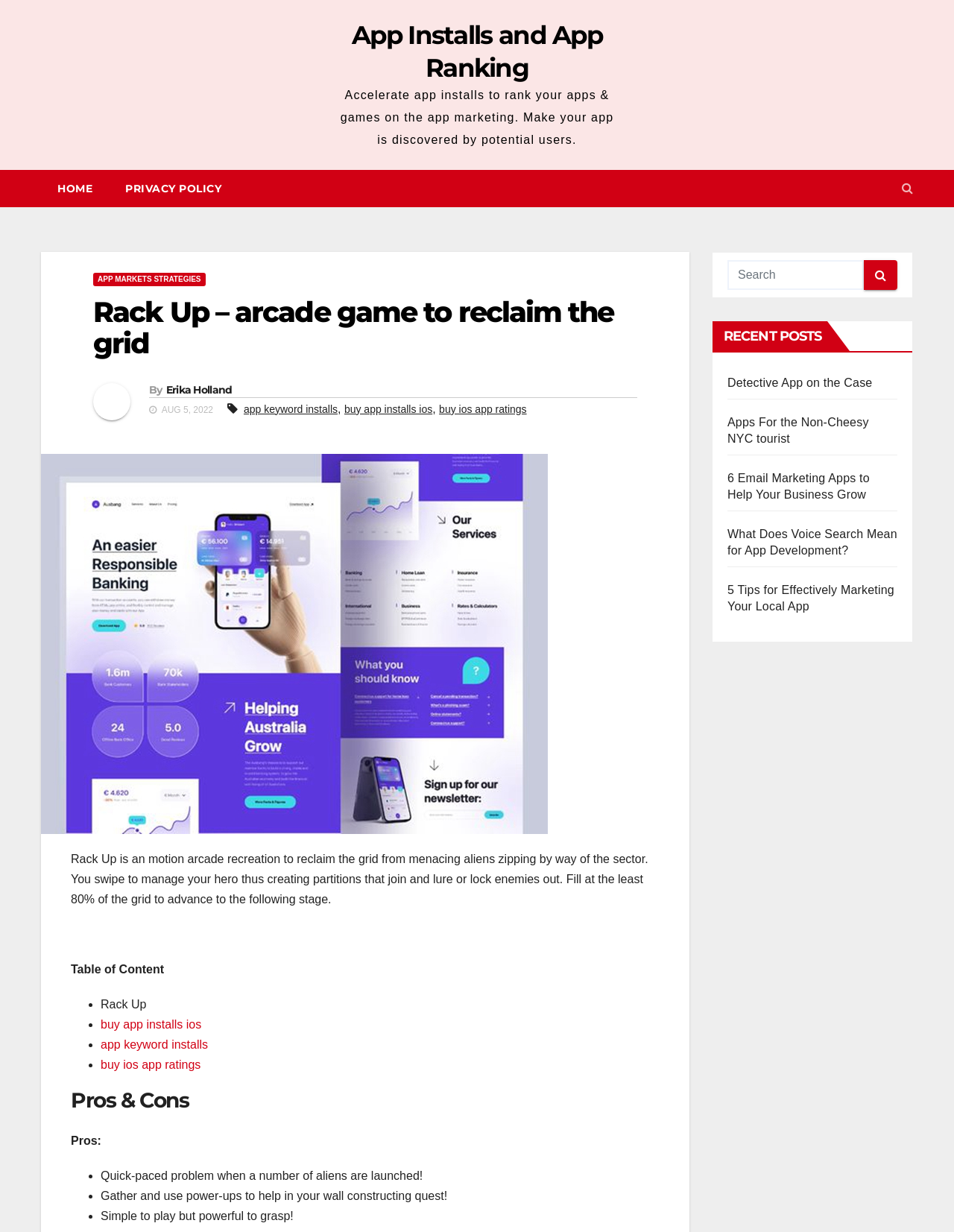What is the name of the game described on this webpage?
Answer the question with detailed information derived from the image.

I found the answer by looking at the heading element 'Rack Up – arcade game to reclaim the grid' which is a prominent element on the webpage, indicating that it is the main topic of the page.